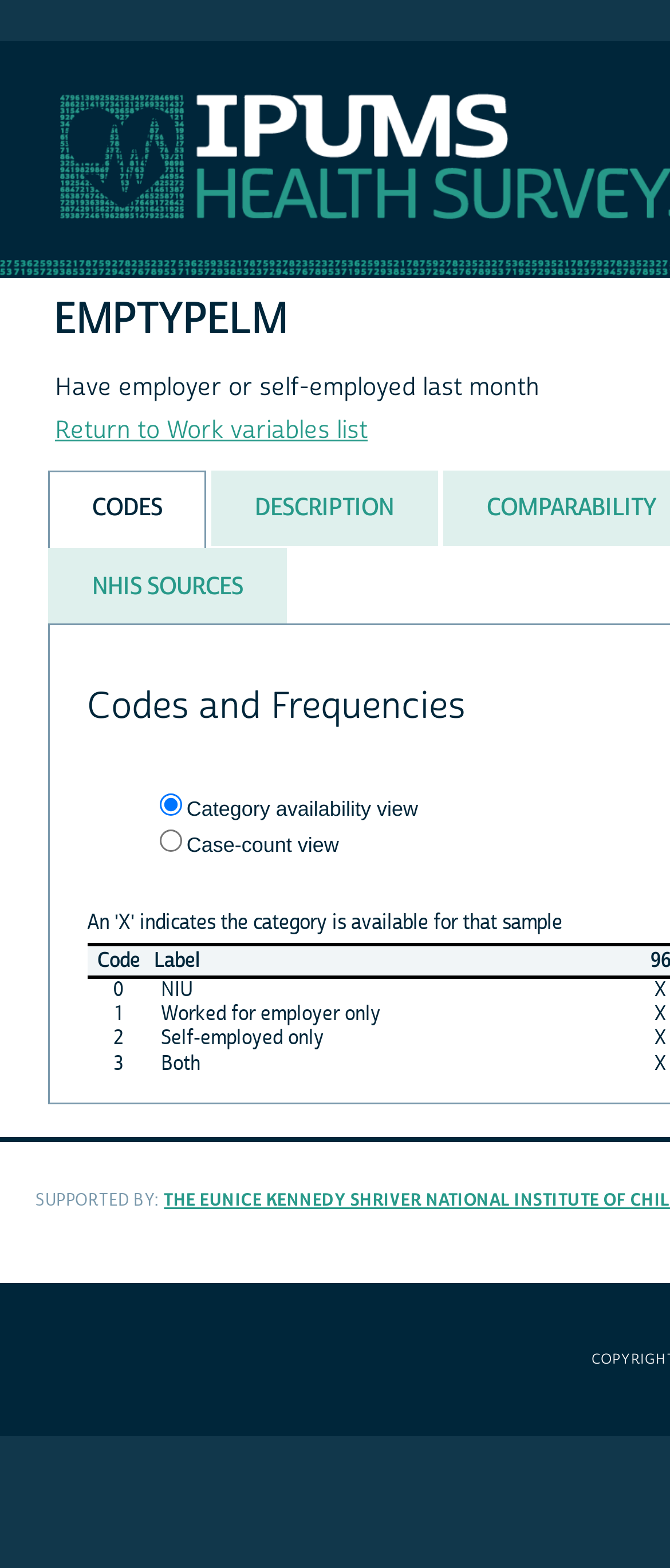Specify the bounding box coordinates of the area that needs to be clicked to achieve the following instruction: "Click the 'Return to Work variables list' link".

[0.082, 0.265, 0.549, 0.285]